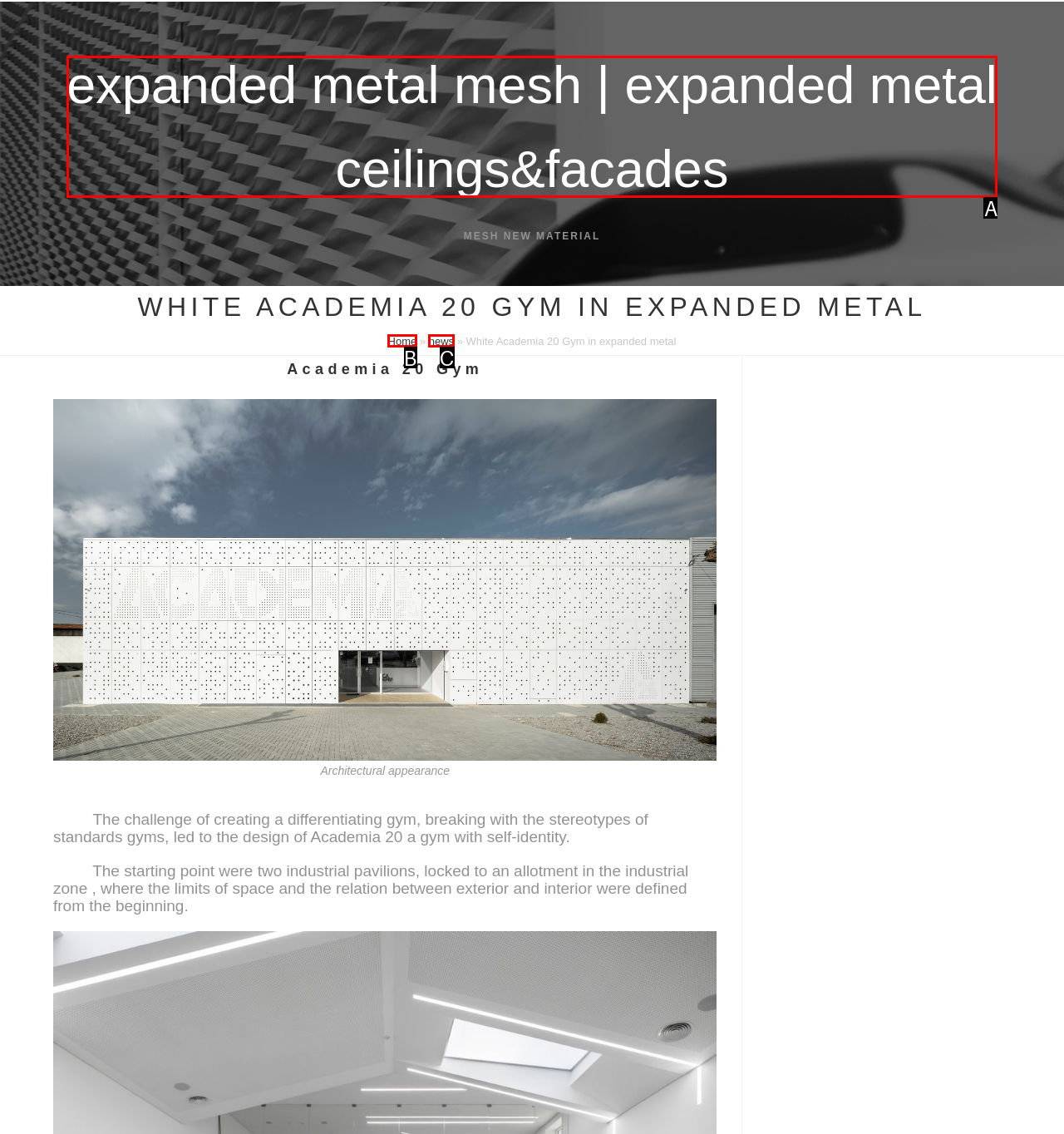Identify the letter corresponding to the UI element that matches this description: news
Answer using only the letter from the provided options.

C